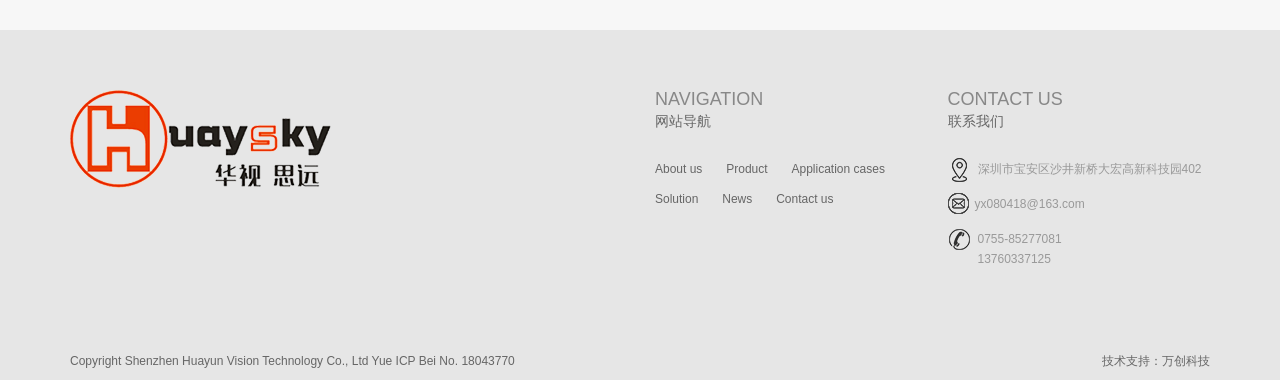How many navigation links are there? Examine the screenshot and reply using just one word or a brief phrase.

6